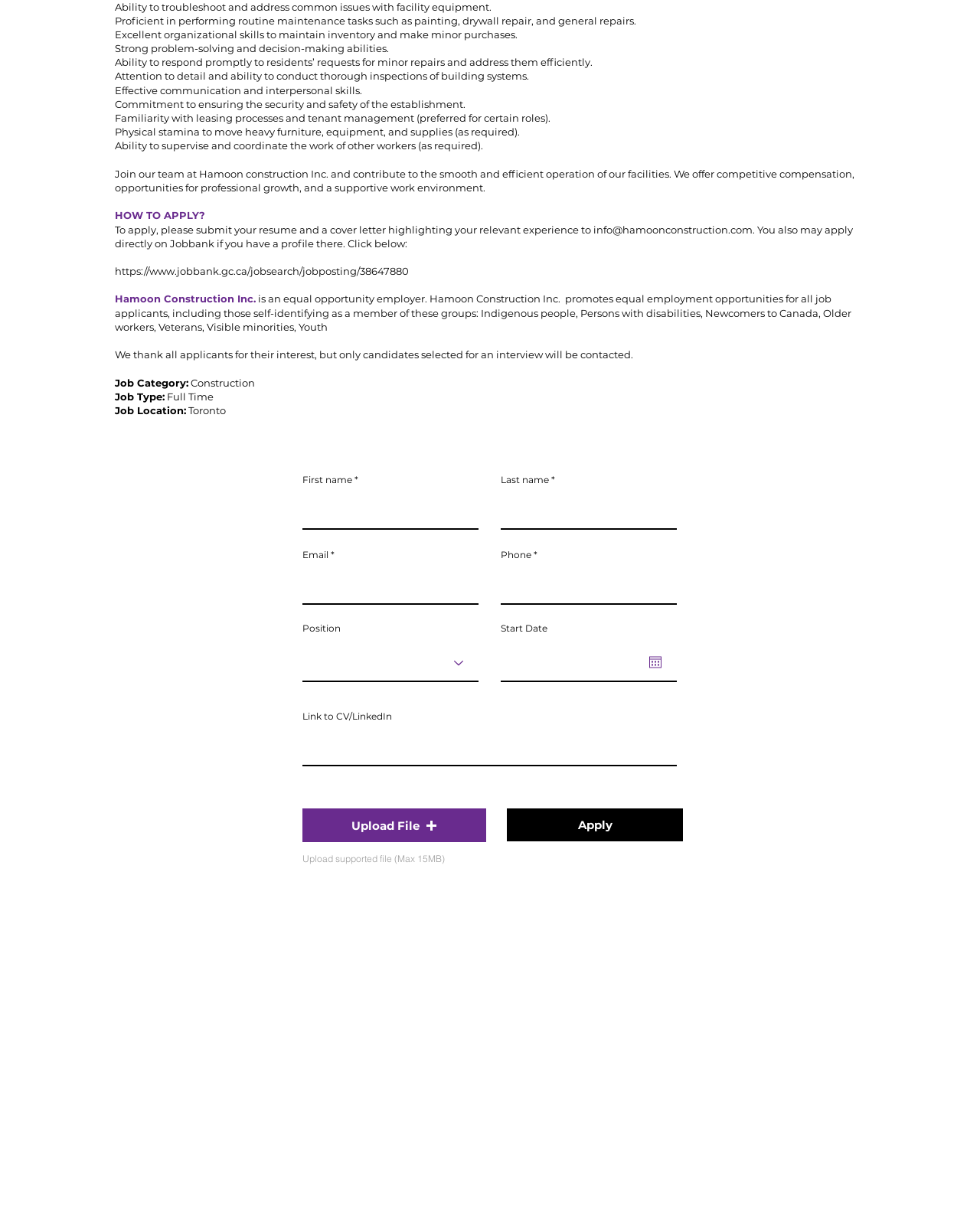Using the webpage screenshot and the element description info@hamoonconstruction.com, determine the bounding box coordinates. Specify the coordinates in the format (top-left x, top-left y, bottom-right x, bottom-right y) with values ranging from 0 to 1.

[0.605, 0.181, 0.768, 0.191]